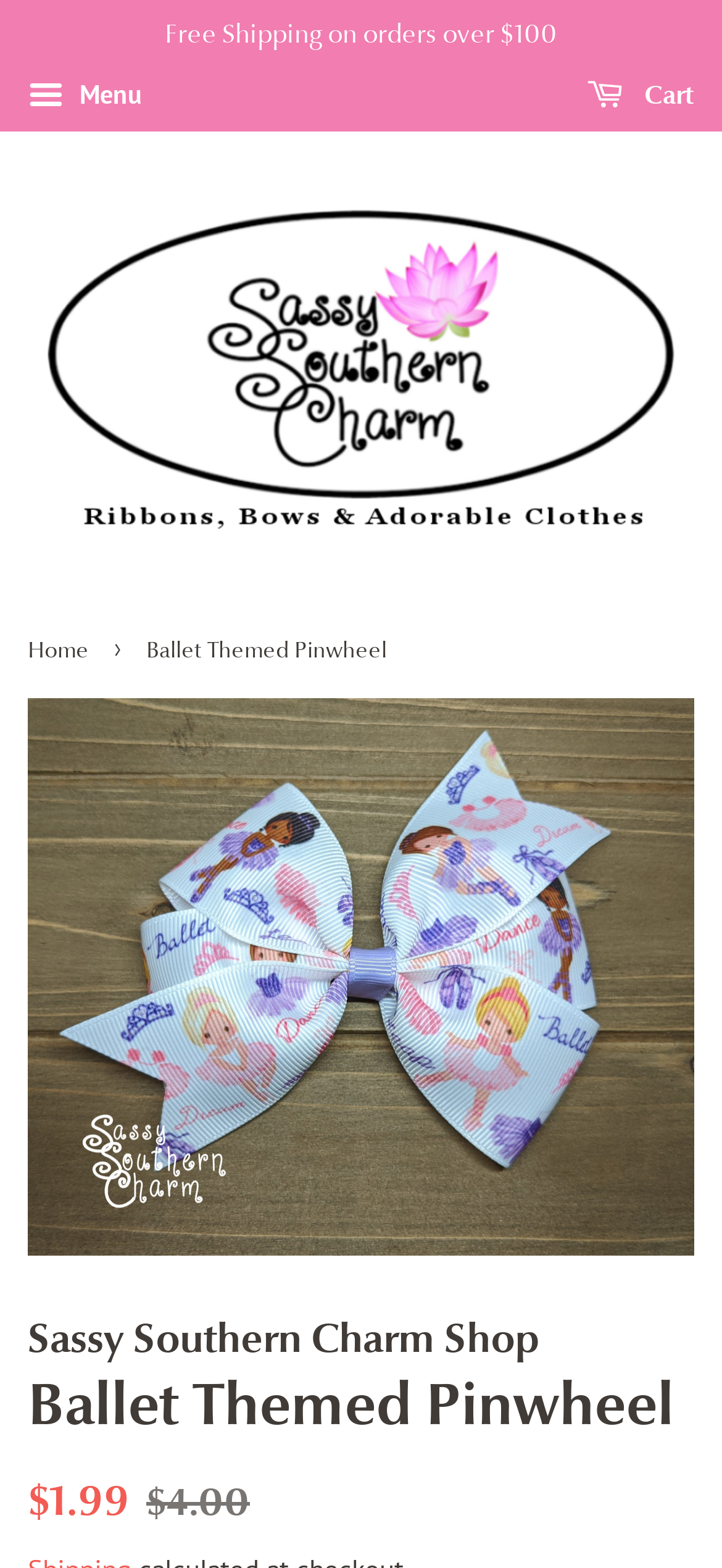Using the provided element description, identify the bounding box coordinates as (top-left x, top-left y, bottom-right x, bottom-right y). Ensure all values are between 0 and 1. Description: Menu

[0.038, 0.042, 0.197, 0.082]